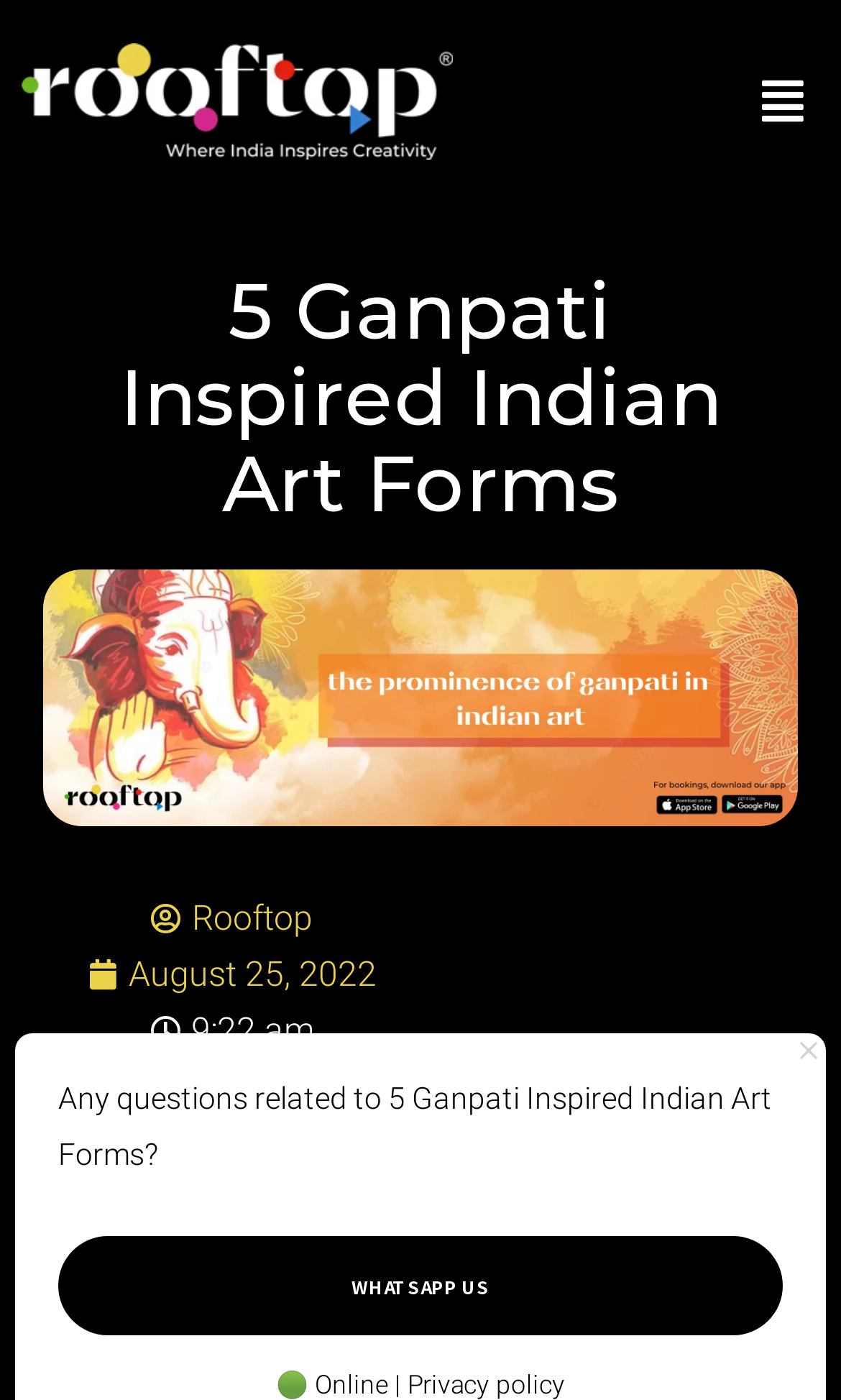Give a concise answer using only one word or phrase for this question:
What is the date of the article?

August 25, 2022